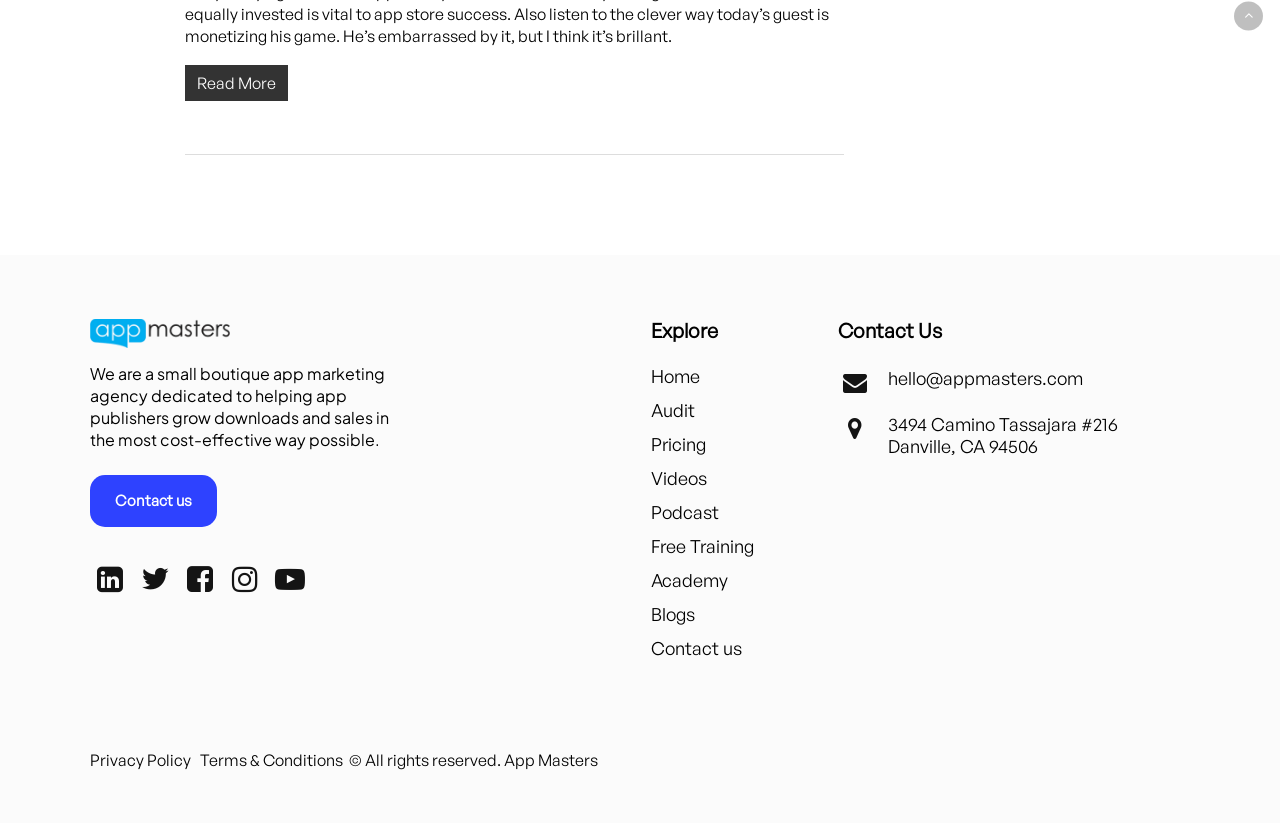Use a single word or phrase to respond to the question:
What is the address of the agency?

3494 Camino Tassajara #216 Danville, CA 94506